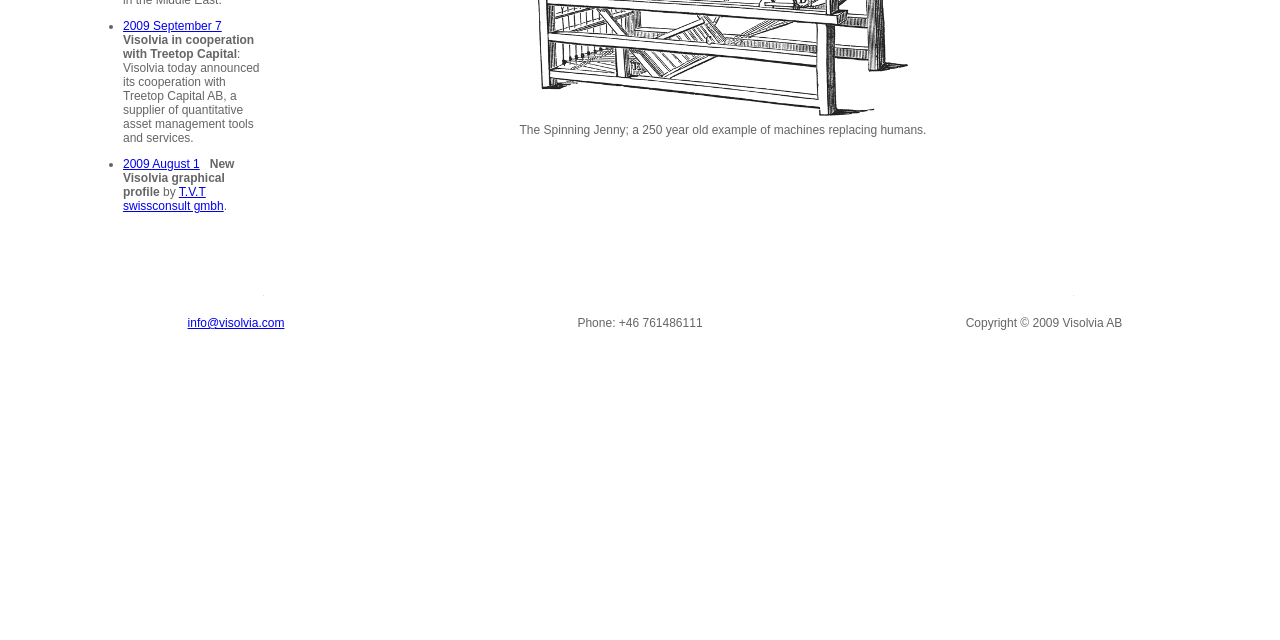Find the UI element described as: "T.V.T swissconsult gmbh" and predict its bounding box coordinates. Ensure the coordinates are four float numbers between 0 and 1, [left, top, right, bottom].

[0.096, 0.289, 0.175, 0.332]